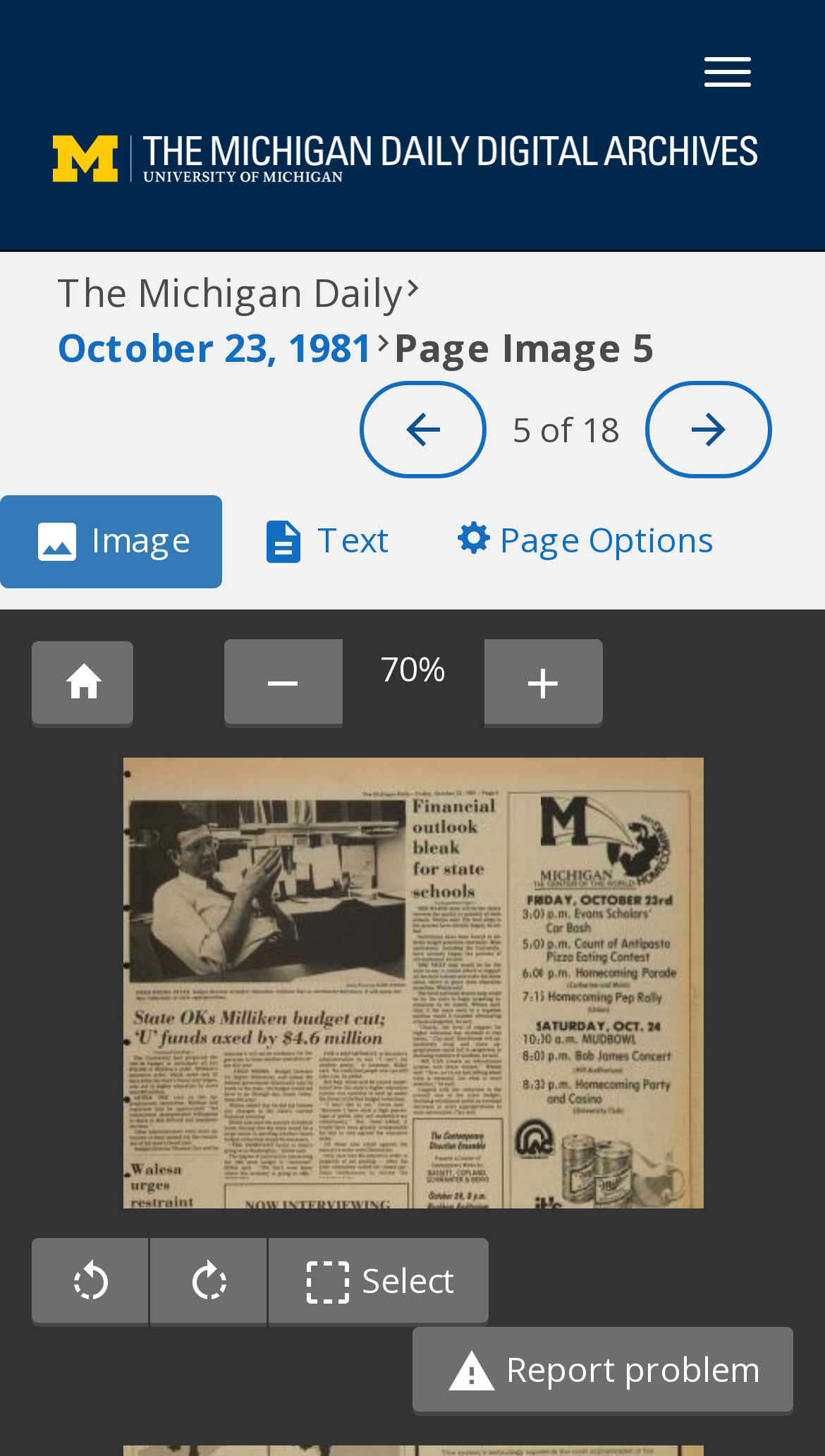Locate the bounding box coordinates of the clickable region to complete the following instruction: "Toggle navigation."

[0.828, 0.026, 0.936, 0.073]